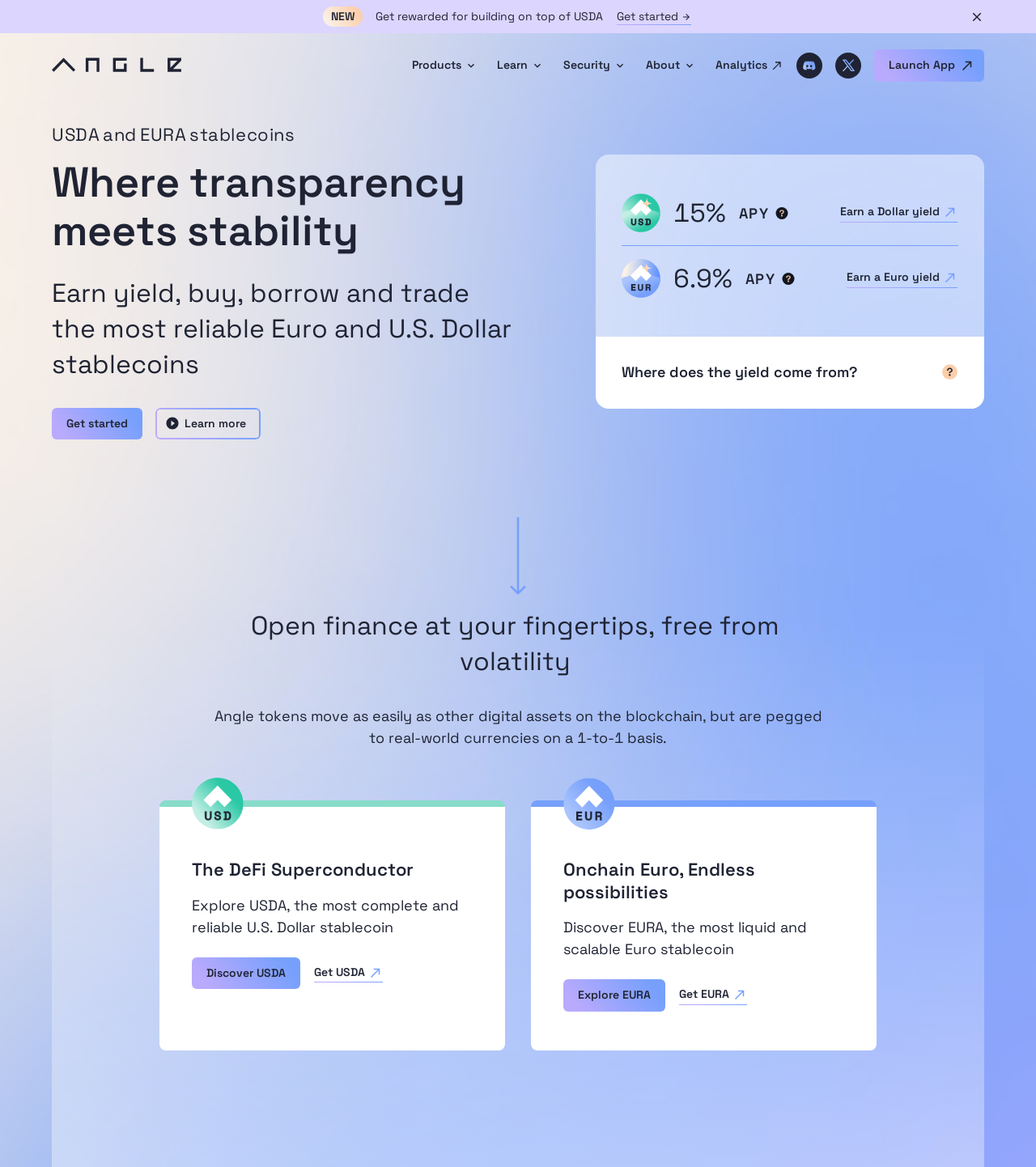Please locate the clickable area by providing the bounding box coordinates to follow this instruction: "Learn more about Angle".

[0.15, 0.349, 0.252, 0.377]